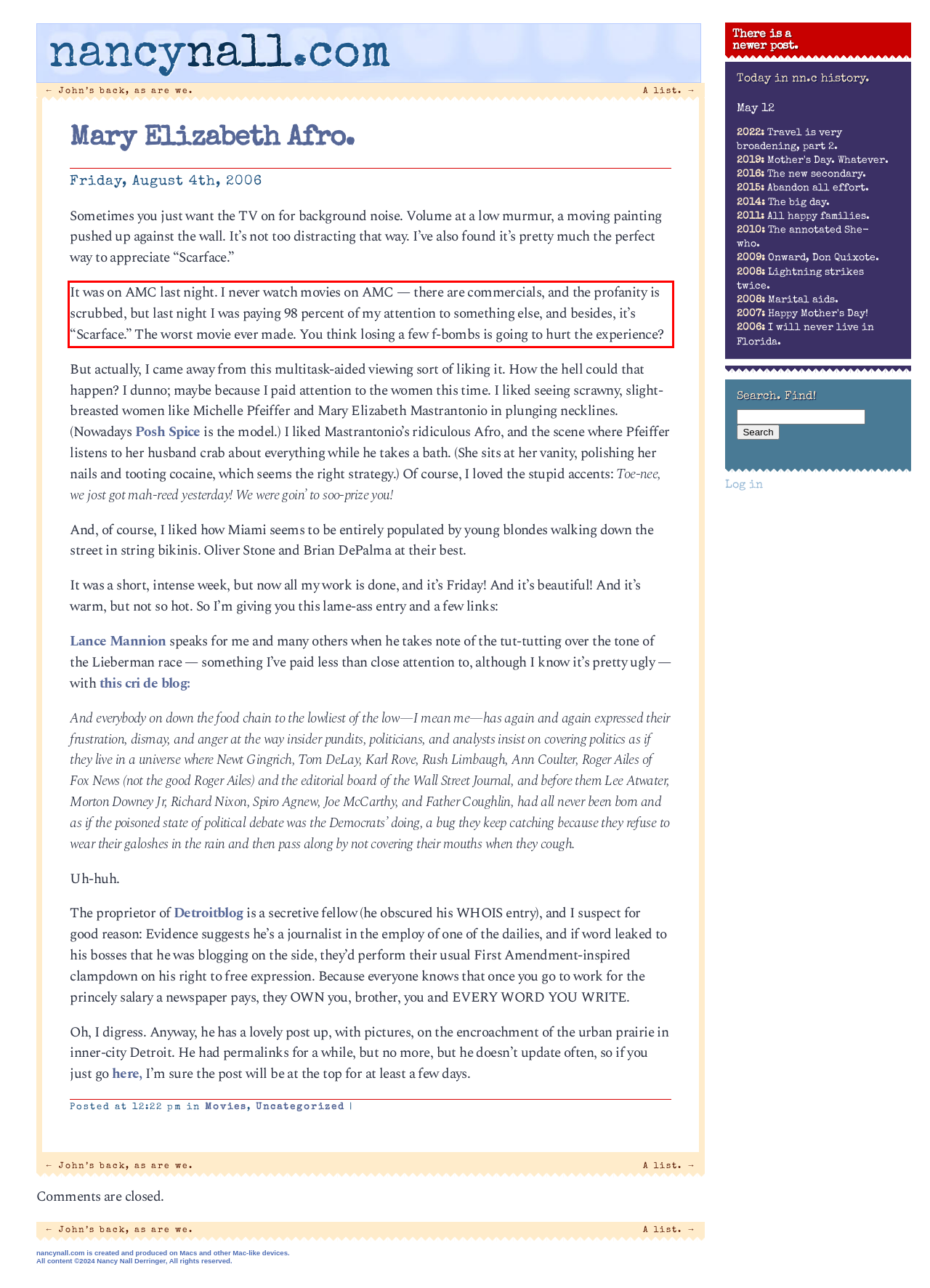Please analyze the screenshot of a webpage and extract the text content within the red bounding box using OCR.

It was on AMC last night. I never watch movies on AMC — there are commercials, and the profanity is scrubbed, but last night I was paying 98 percent of my attention to something else, and besides, it’s “Scarface.” The worst movie ever made. You think losing a few f-bombs is going to hurt the experience?